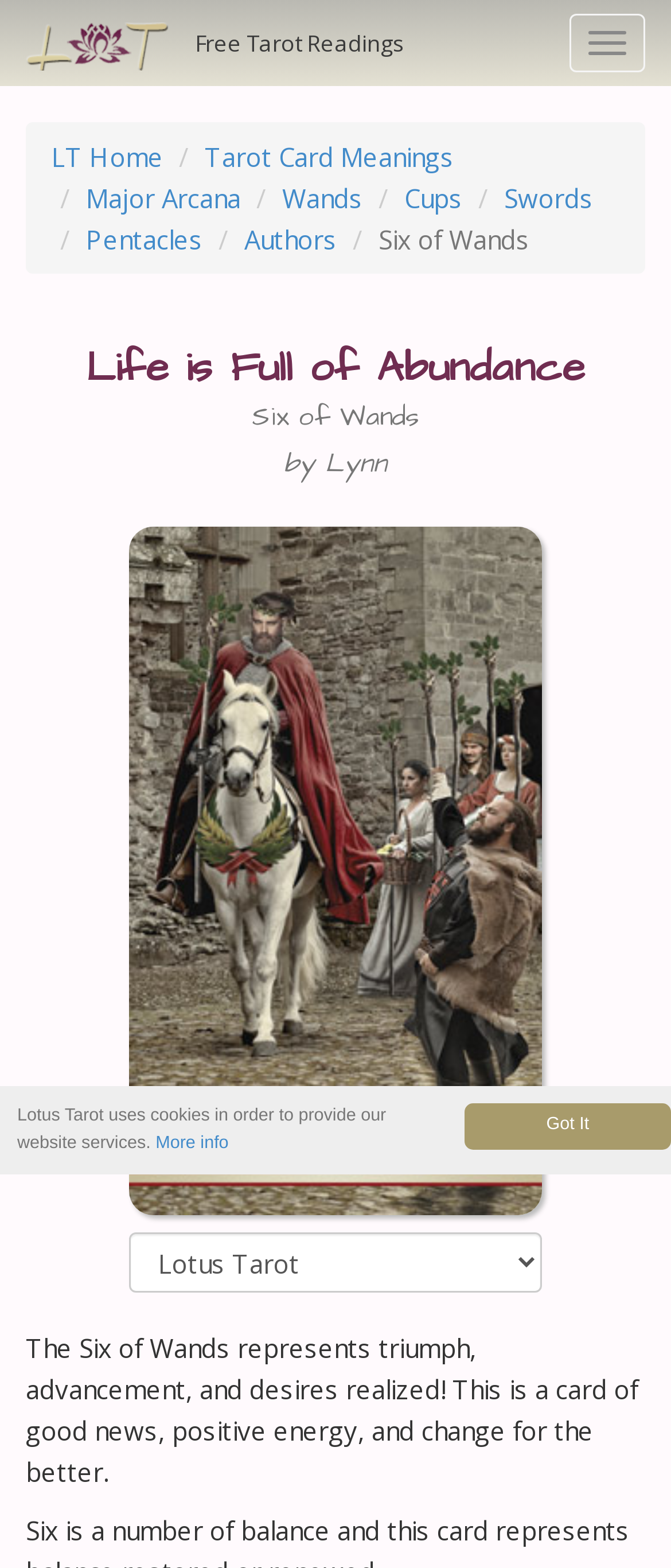Can you find the bounding box coordinates for the element that needs to be clicked to execute this instruction: "Click the Lotus Tarot Logo"? The coordinates should be given as four float numbers between 0 and 1, i.e., [left, top, right, bottom].

[0.0, 0.0, 0.642, 0.055]